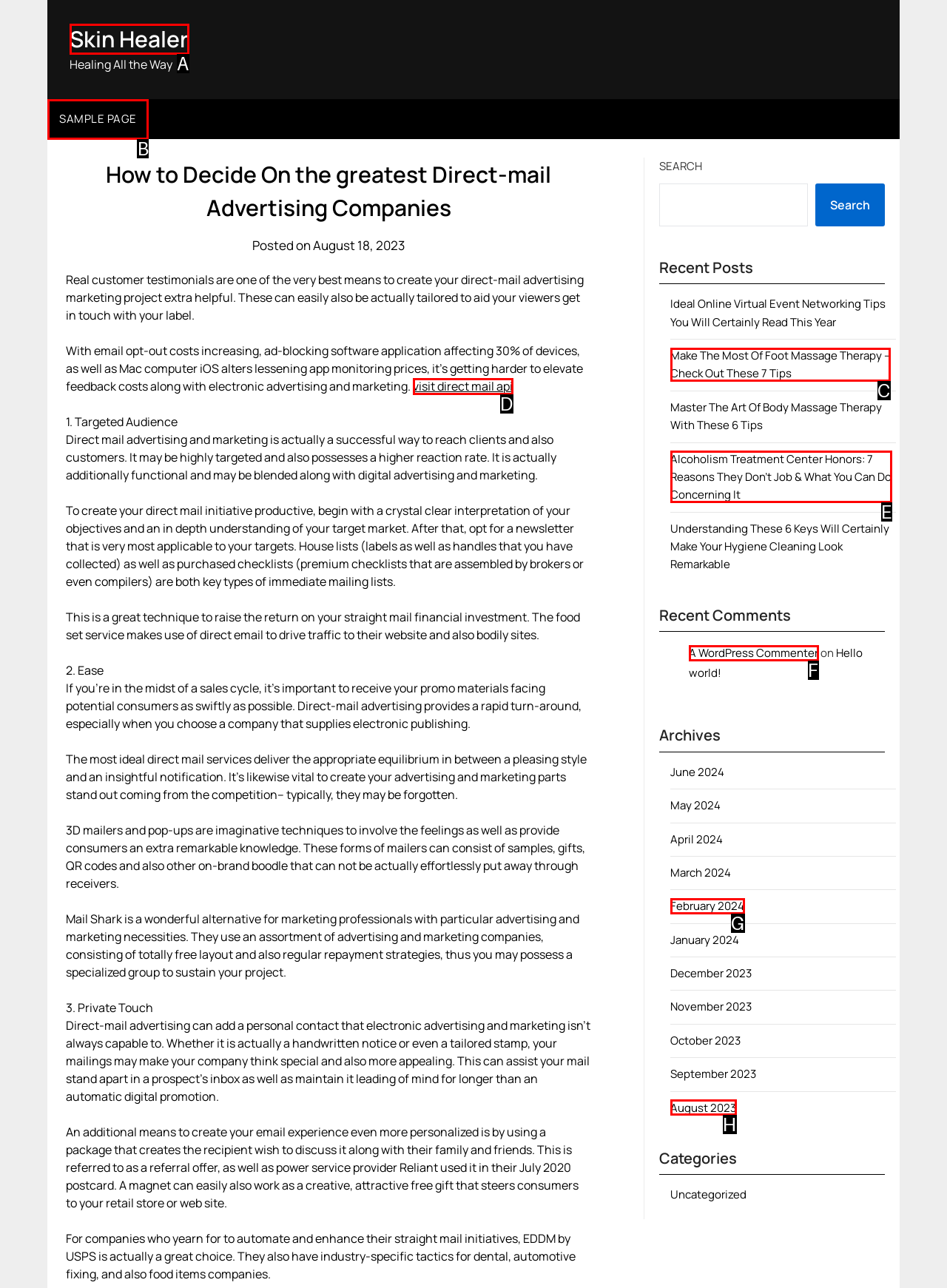Select the HTML element that corresponds to the description: visit direct mail api. Answer with the letter of the matching option directly from the choices given.

D